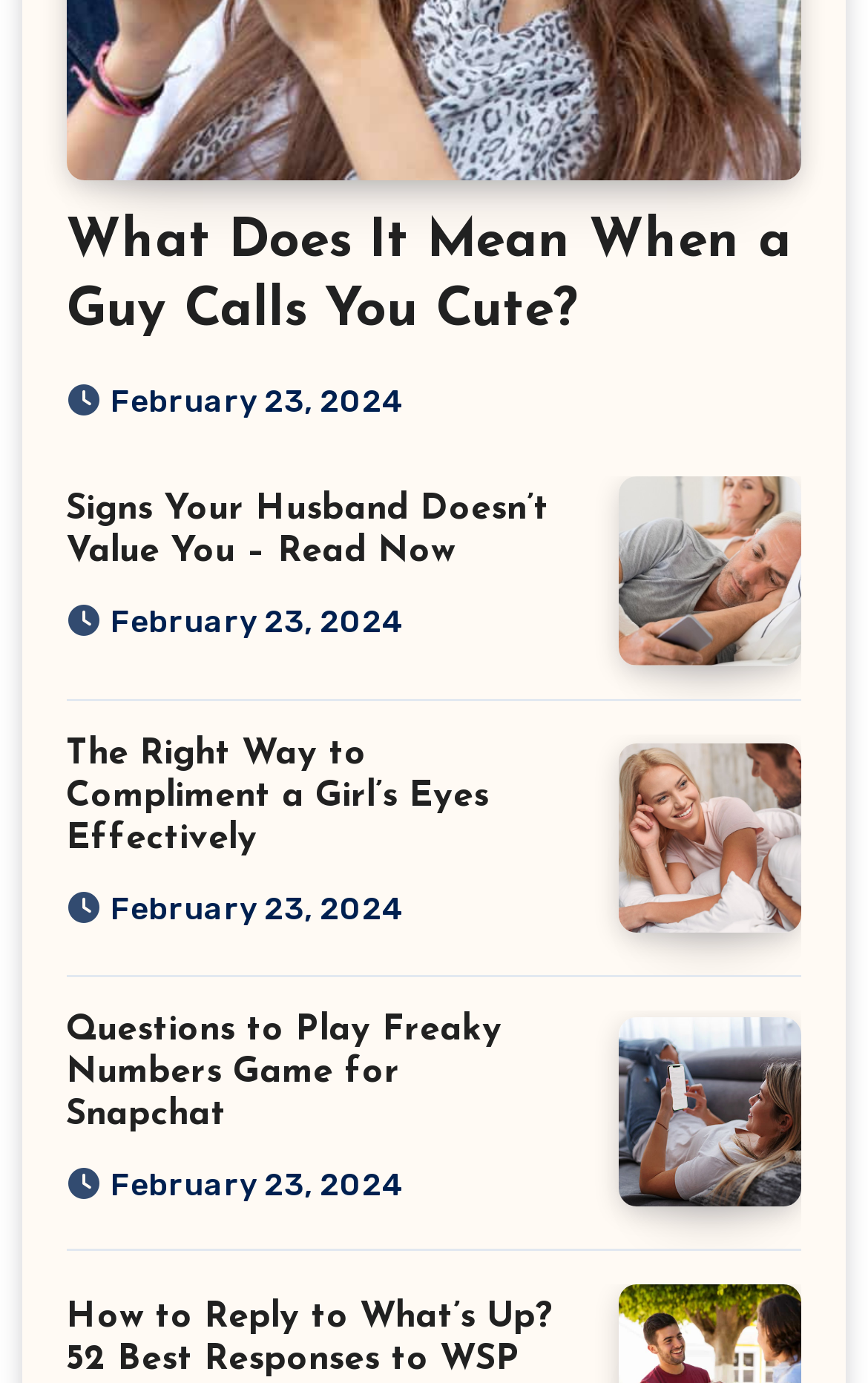Please identify the bounding box coordinates of the element I should click to complete this instruction: 'View the article 'Questions to Play Freaky Numbers Game for Snapchat''. The coordinates should be given as four float numbers between 0 and 1, like this: [left, top, right, bottom].

[0.076, 0.732, 0.579, 0.819]